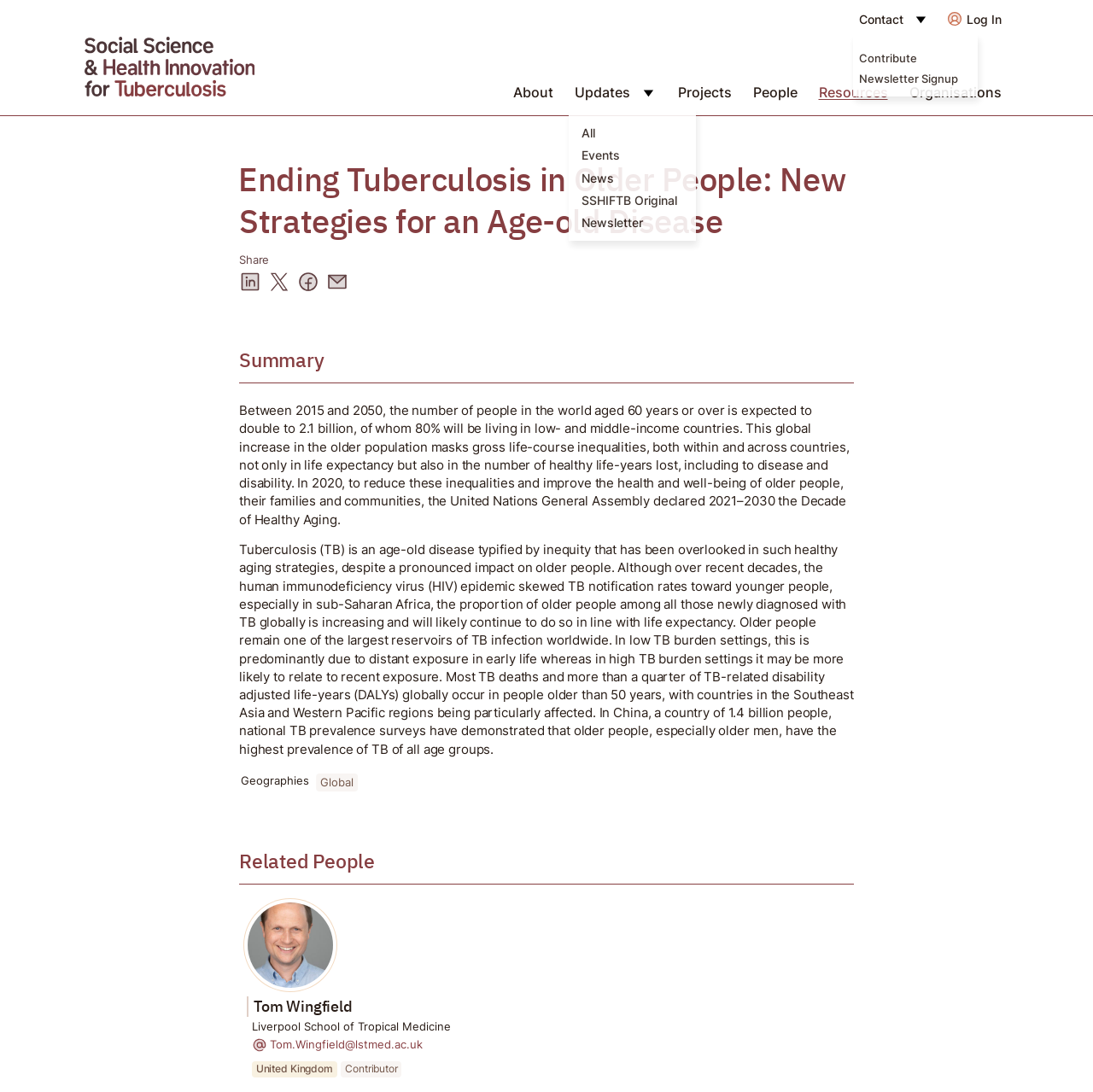Create a full and detailed caption for the entire webpage.

The webpage is about "Ending Tuberculosis in Older People: New Strategies for an Age-old Disease" and is part of the Social Science & Health Innovation for Tuberculosis project. At the top, there is a primary navigation menu with links to "Home", "About", "Updates", and other sections. Below the navigation menu, there is a header section with a title and social media sharing links.

The main content of the page is divided into several sections. The first section provides a summary of the issue, stating that the number of people aged 60 or over is expected to double to 2.1 billion between 2015 and 2050, with 80% living in low- and middle-income countries. This section also discusses the impact of tuberculosis (TB) on older people, highlighting that it is an age-old disease that has been overlooked in healthy aging strategies.

The next section is about geographies, with a link to "Global" and possibly other regions. Below this section, there is a separator line, followed by a section on "Related People", which lists individuals involved in the project, including Tom Wingfield from the Liverpool School of Tropical Medicine. Each person's listing includes a photo, name, and contact information.

At the bottom of the page, there is a footer section with links to the United Kingdom and a contributor page. There is also a "Top" link that allows users to jump back to the top of the page. Throughout the page, there are several images, including icons for social media sharing, navigation menu items, and photos of individuals involved in the project.